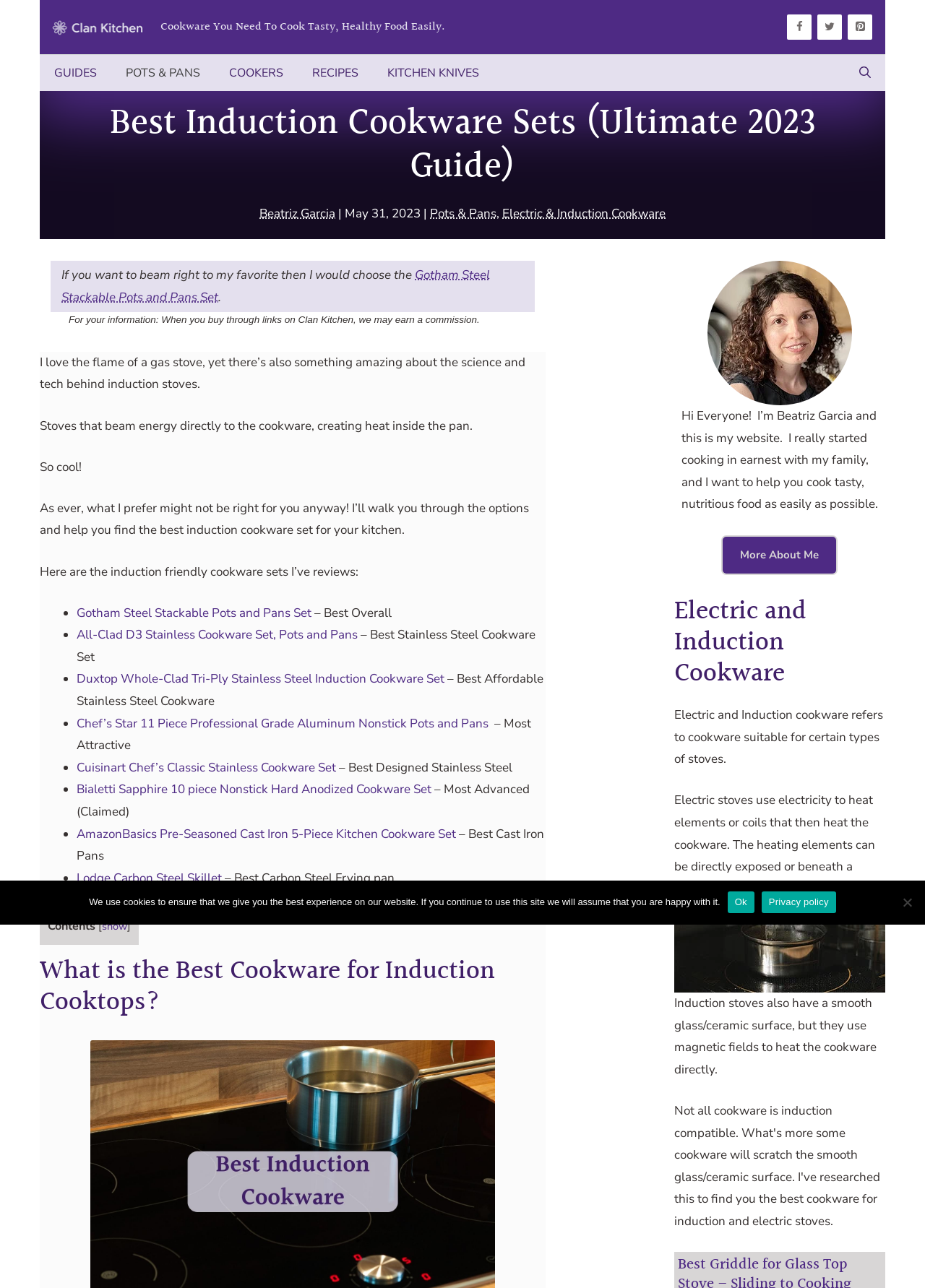Locate the bounding box coordinates of the region to be clicked to comply with the following instruction: "Click the 'More About Me' link". The coordinates must be four float numbers between 0 and 1, in the form [left, top, right, bottom].

[0.78, 0.415, 0.906, 0.446]